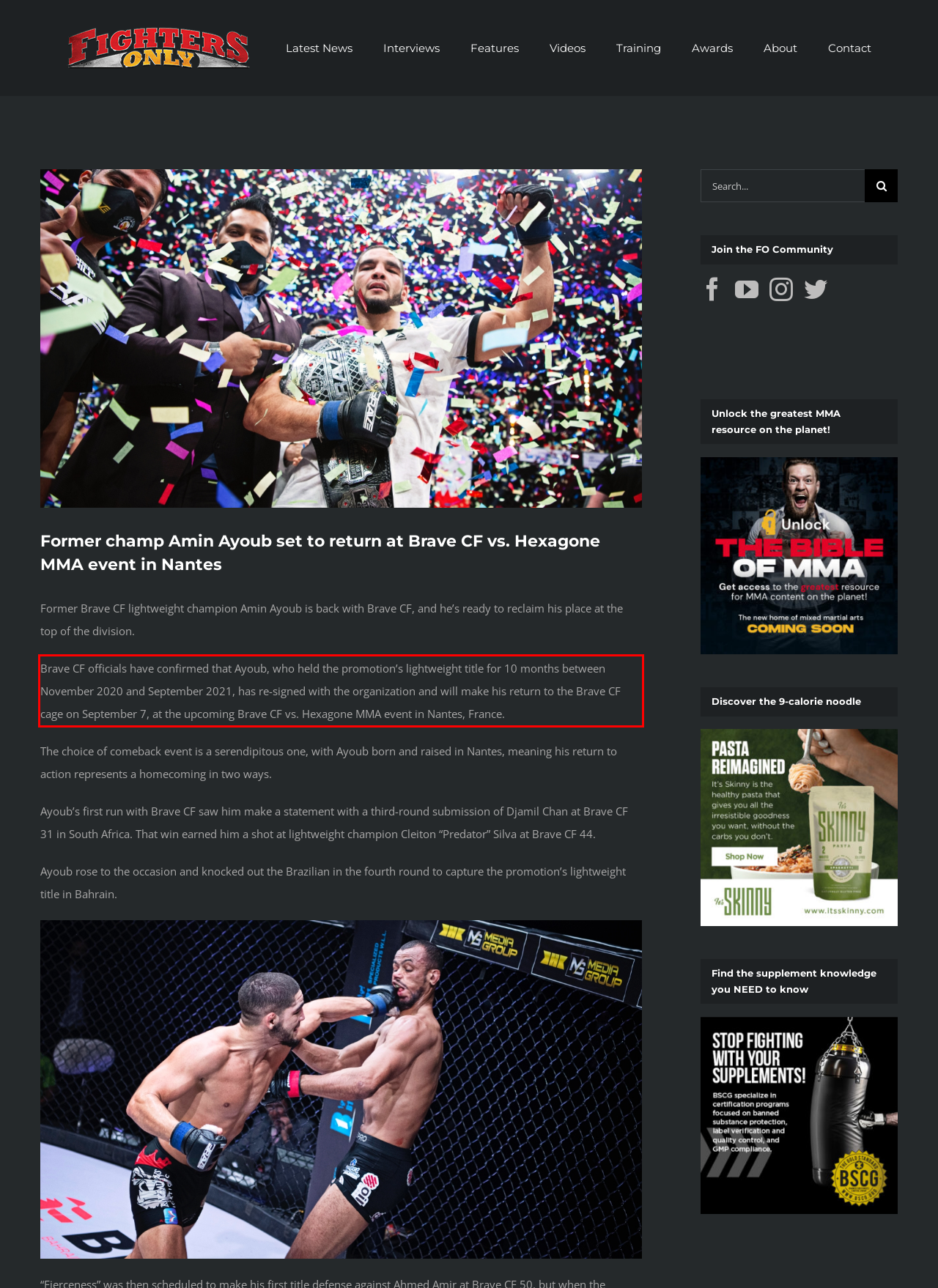Examine the webpage screenshot, find the red bounding box, and extract the text content within this marked area.

Brave CF officials have confirmed that Ayoub, who held the promotion’s lightweight title for 10 months between November 2020 and September 2021, has re-signed with the organization and will make his return to the Brave CF cage on September 7, at the upcoming Brave CF vs. Hexagone MMA event in Nantes, France.